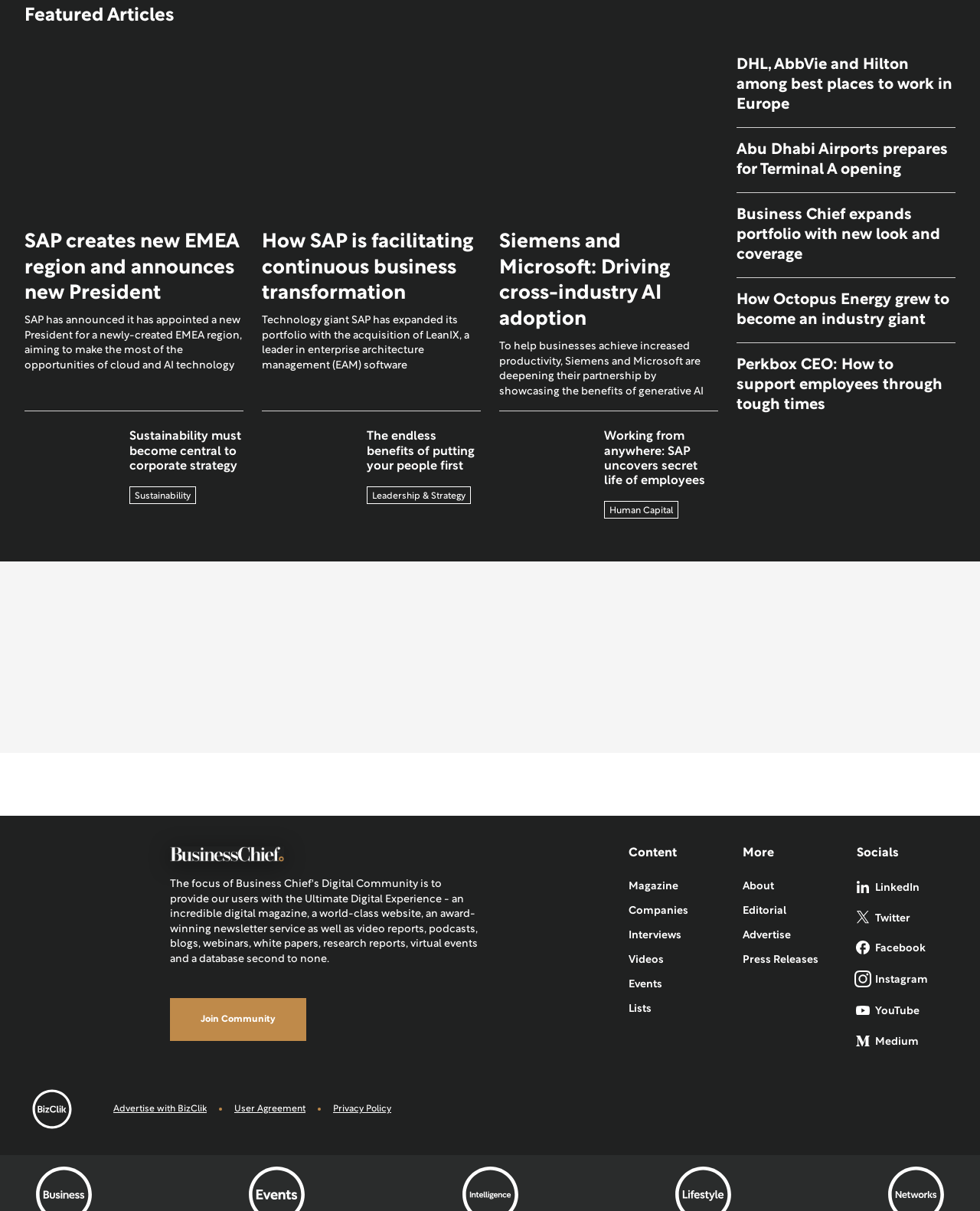Answer with a single word or phrase: 
What is the main topic of the webpage?

Business news